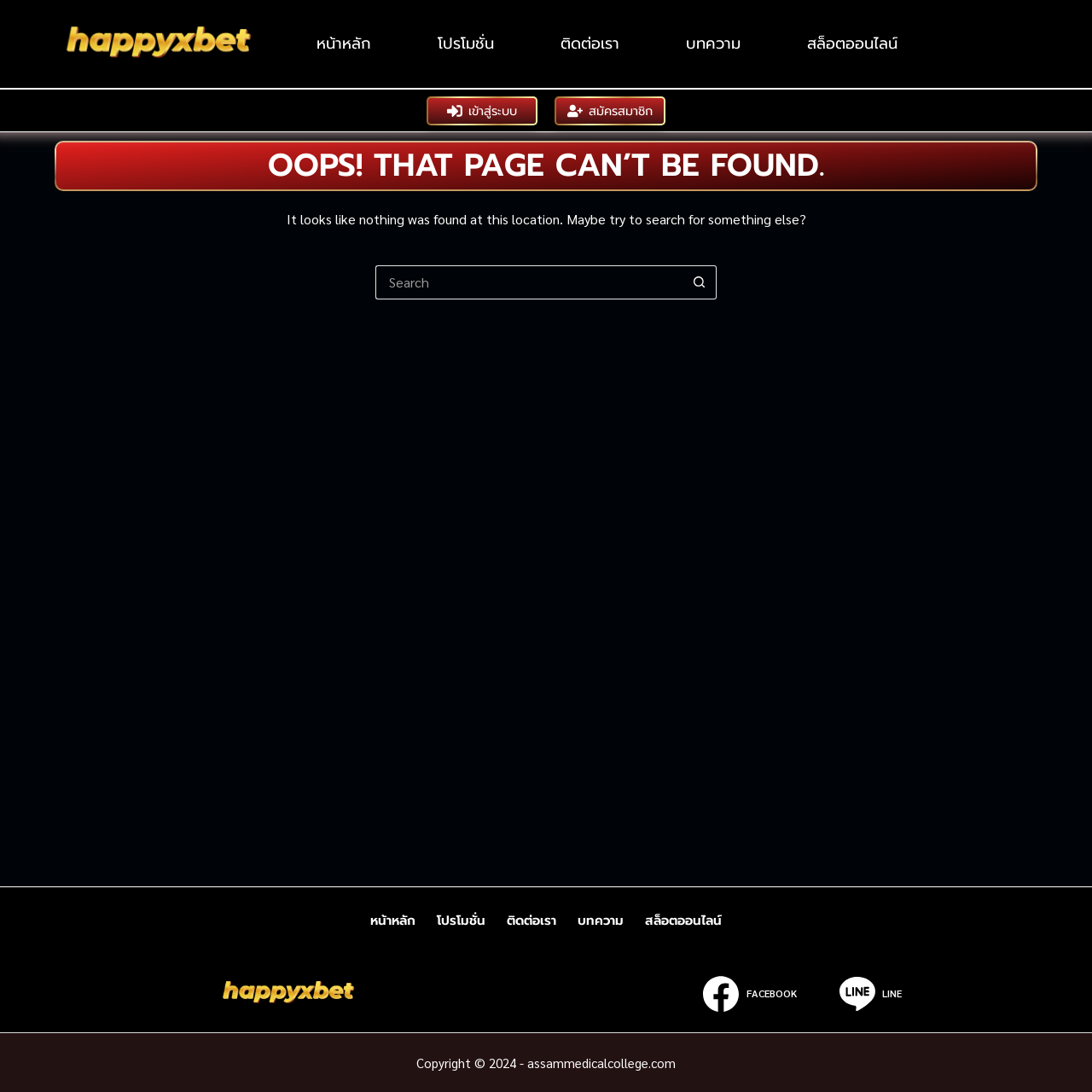What is the name of the website?
Using the details shown in the screenshot, provide a comprehensive answer to the question.

The website's name is mentioned in the footer section, along with a copyright notice, indicating that the website is owned by assammedicalcollege.com.